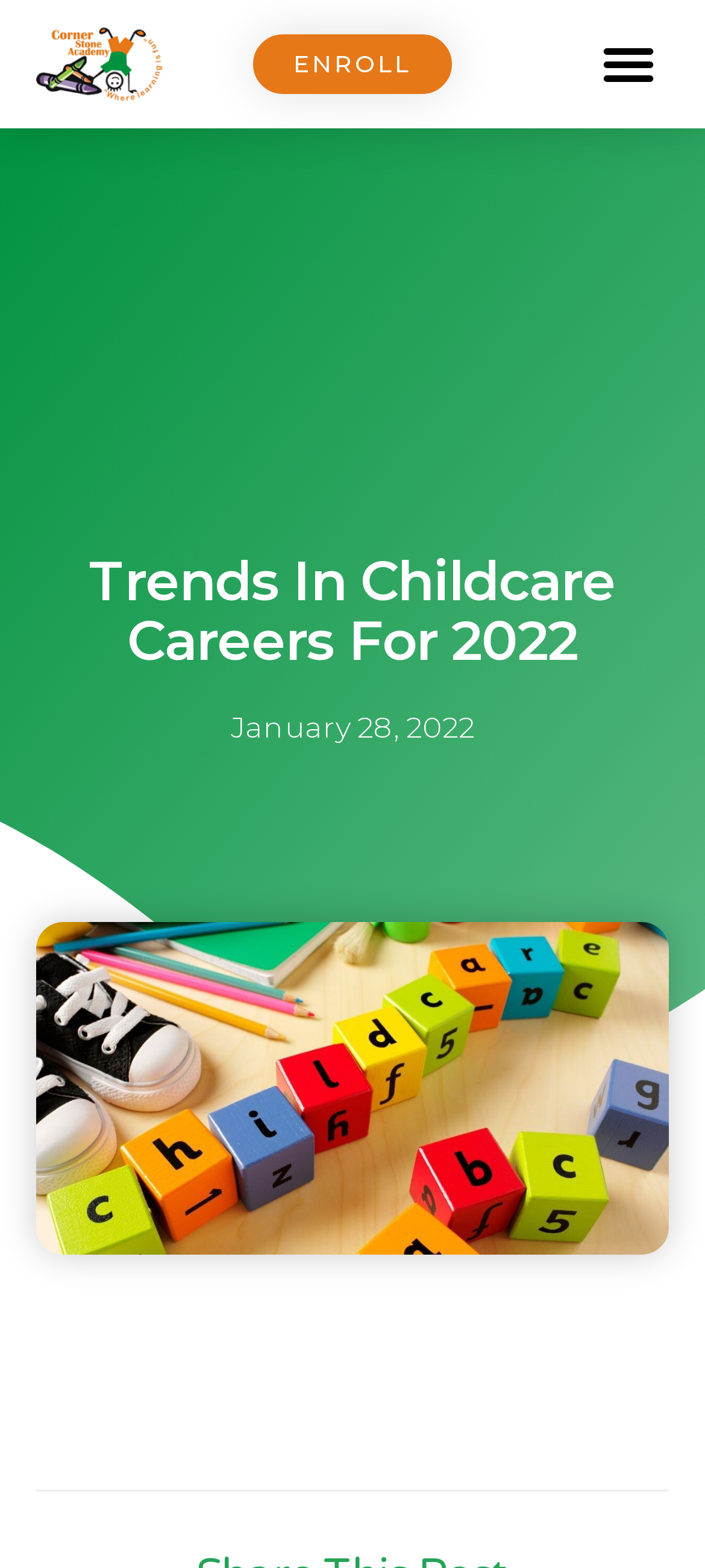Detail the various sections and features present on the webpage.

The webpage is about childcare career trends in 2022. At the top left corner, there is a logo of Cornerstone Academy, which is a clickable link. Next to the logo, there is a link to enroll, positioned at the top center of the page. On the top right corner, there is a menu toggle button.

Below the top section, there is a prominent heading that reads "Trends In Childcare Careers For 2022", spanning almost the entire width of the page. Underneath the heading, there is a link indicating the date "January 28, 2022", positioned roughly at the center of the page.

Further down, there is a large image related to childcare careers, taking up a significant portion of the page's width and height. The image is positioned below the heading and the date link, and it appears to be the main visual element on the page.